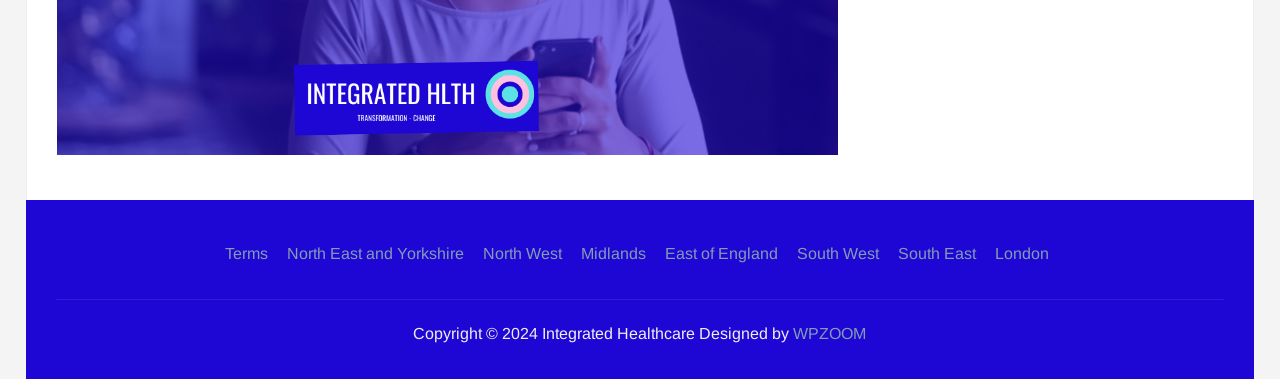Locate the bounding box coordinates of the area where you should click to accomplish the instruction: "Visit WPZOOM".

[0.62, 0.857, 0.677, 0.902]